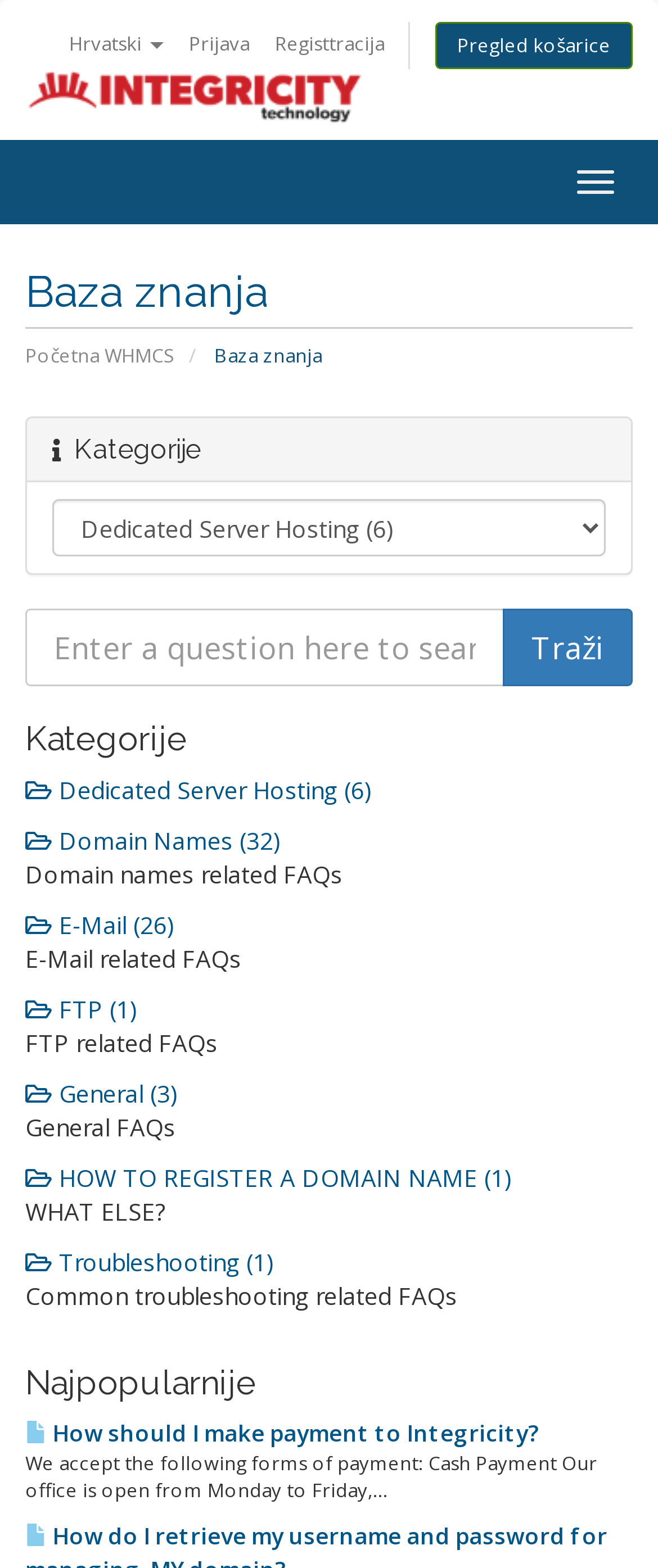Please provide the bounding box coordinate of the region that matches the element description: Domain Names (32). Coordinates should be in the format (top-left x, top-left y, bottom-right x, bottom-right y) and all values should be between 0 and 1.

[0.038, 0.526, 0.428, 0.546]